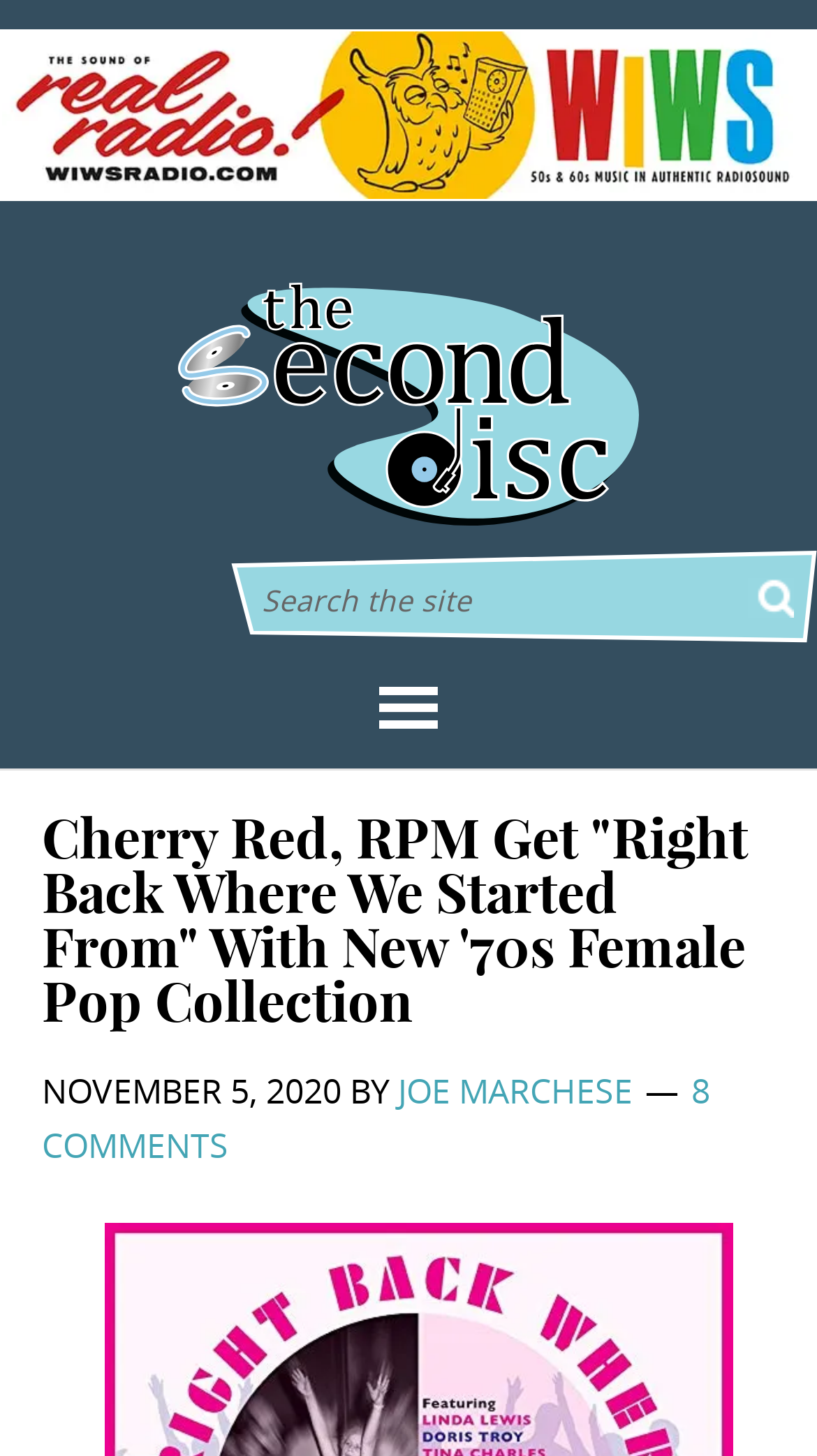Identify the coordinates of the bounding box for the element described below: "The Second Disc". Return the coordinates as four float numbers between 0 and 1: [left, top, right, bottom].

[0.218, 0.191, 0.782, 0.364]